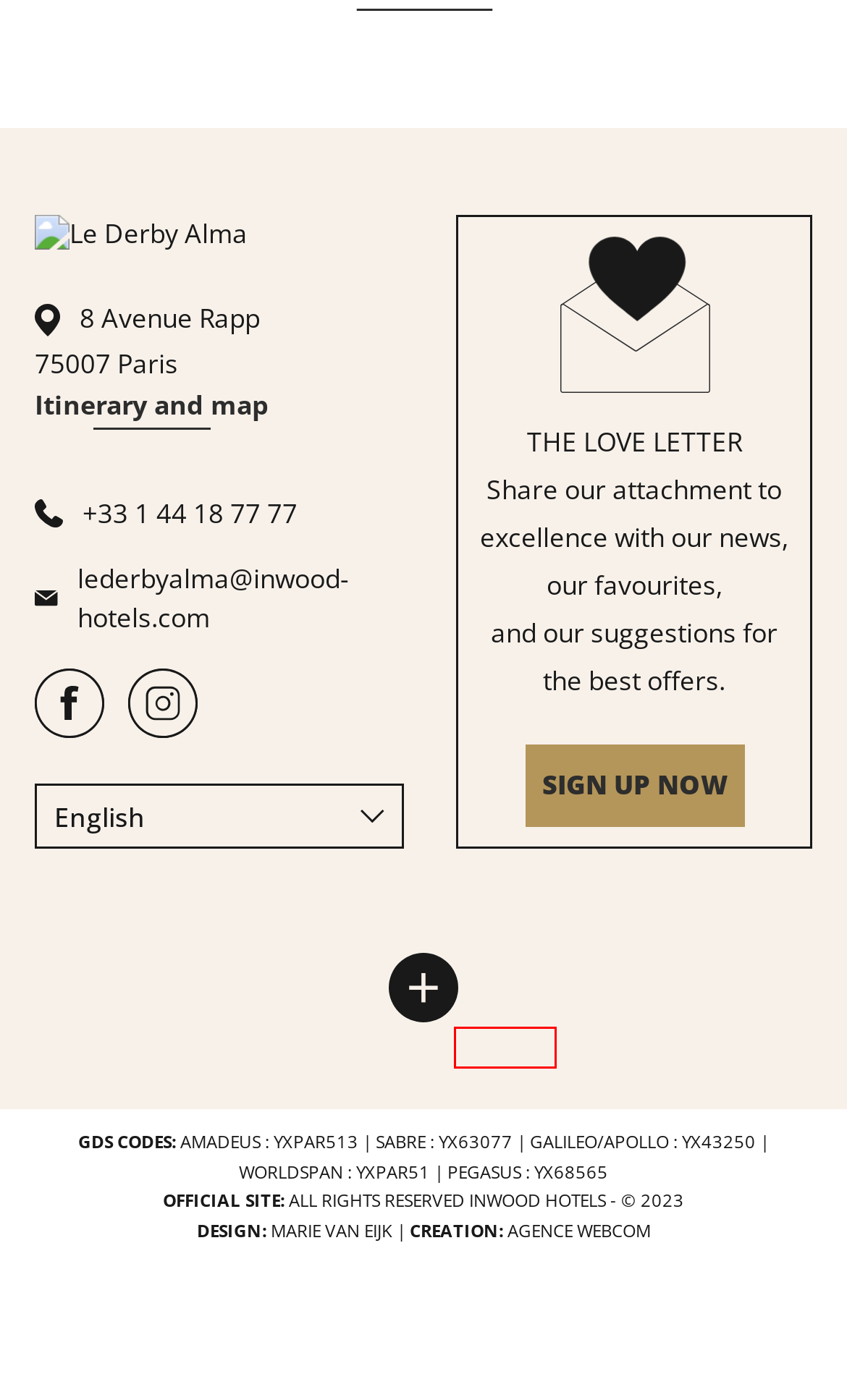You see a screenshot of a webpage with a red bounding box surrounding an element. Pick the webpage description that most accurately represents the new webpage after interacting with the element in the red bounding box. The options are:
A. Inwood Hotels | Official site | Press
B. Inwood Hotels : photos, vidéos, recrutement
C. Marie Van Eijk | Direction artistique et Design graphique
D. WEBCOM I Agence de Communication & Marketing Digital I Hotellerie Restauration
E. Inwood Hotels | Your Trip | Boutique Hotel
F. Inwood Hotels | Love Team | Work with us
G. Inwood Hotels | Group Official Site | Boutique Hotel
H. Inwood Hotels | About us | Our promise...

B